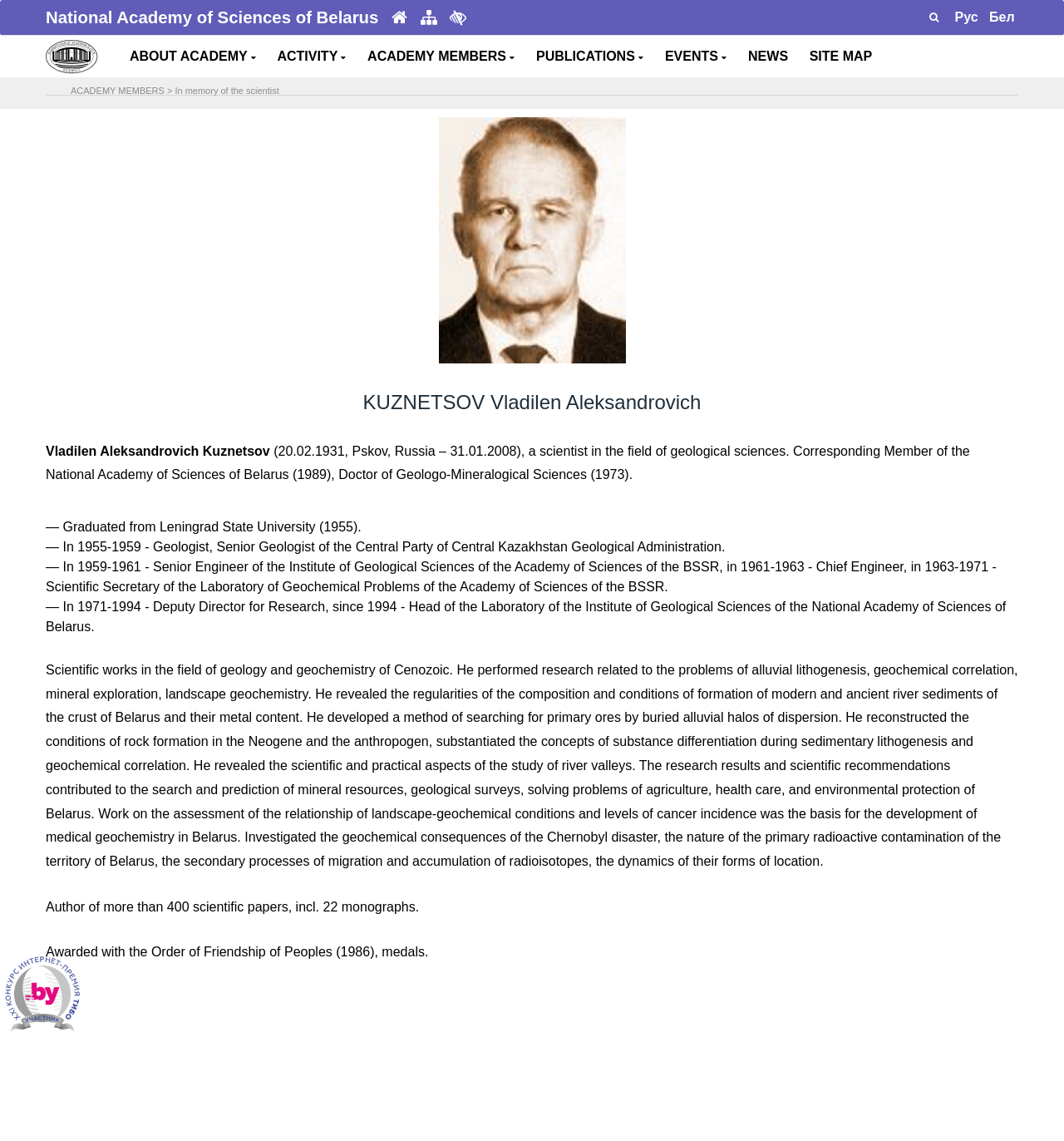Show me the bounding box coordinates of the clickable region to achieve the task as per the instruction: "View the site map".

[0.76, 0.031, 0.821, 0.068]